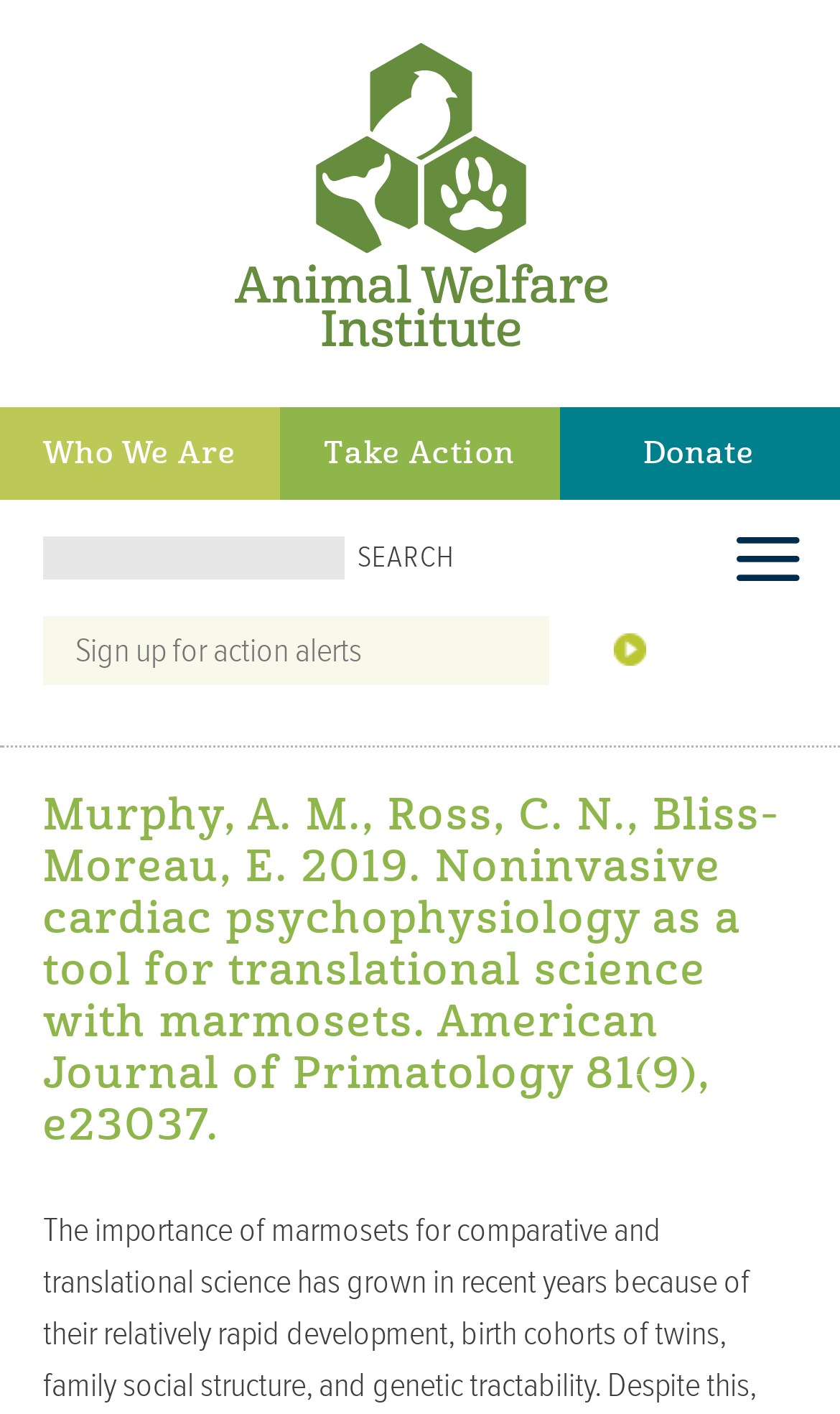Identify the bounding box coordinates of the area you need to click to perform the following instruction: "Sign up for action alerts".

[0.051, 0.436, 0.654, 0.485]